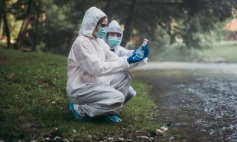What is the significance of monitoring water pollution?
Utilize the image to construct a detailed and well-explained answer.

Monitoring water pollution is crucial because it has significant implications for public health, as evidenced by the rising lung disease rates linked to environmental factors, and it is essential to safeguard ecosystems and communities alike.